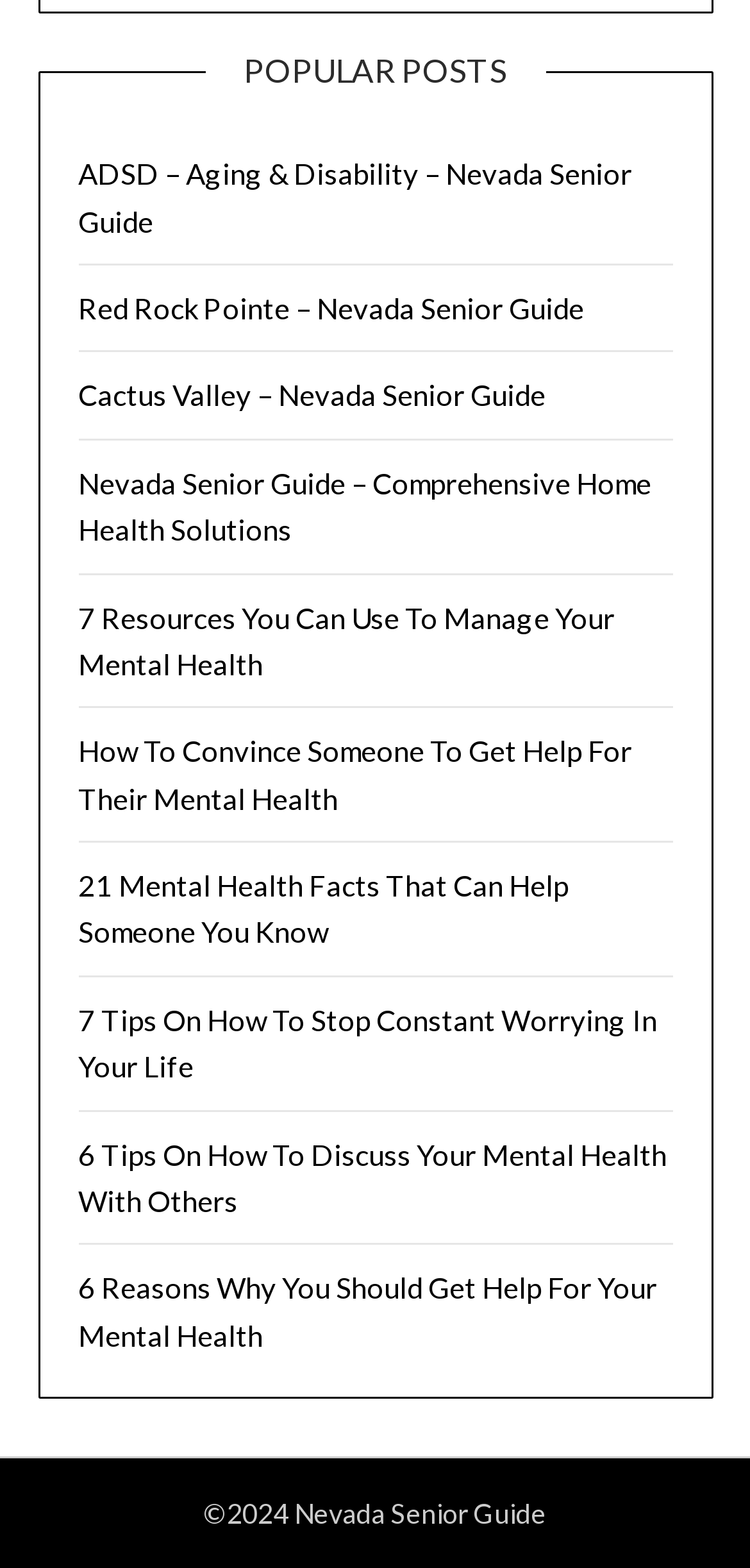What is the topic of the last link?
From the image, respond with a single word or phrase.

Mental Health